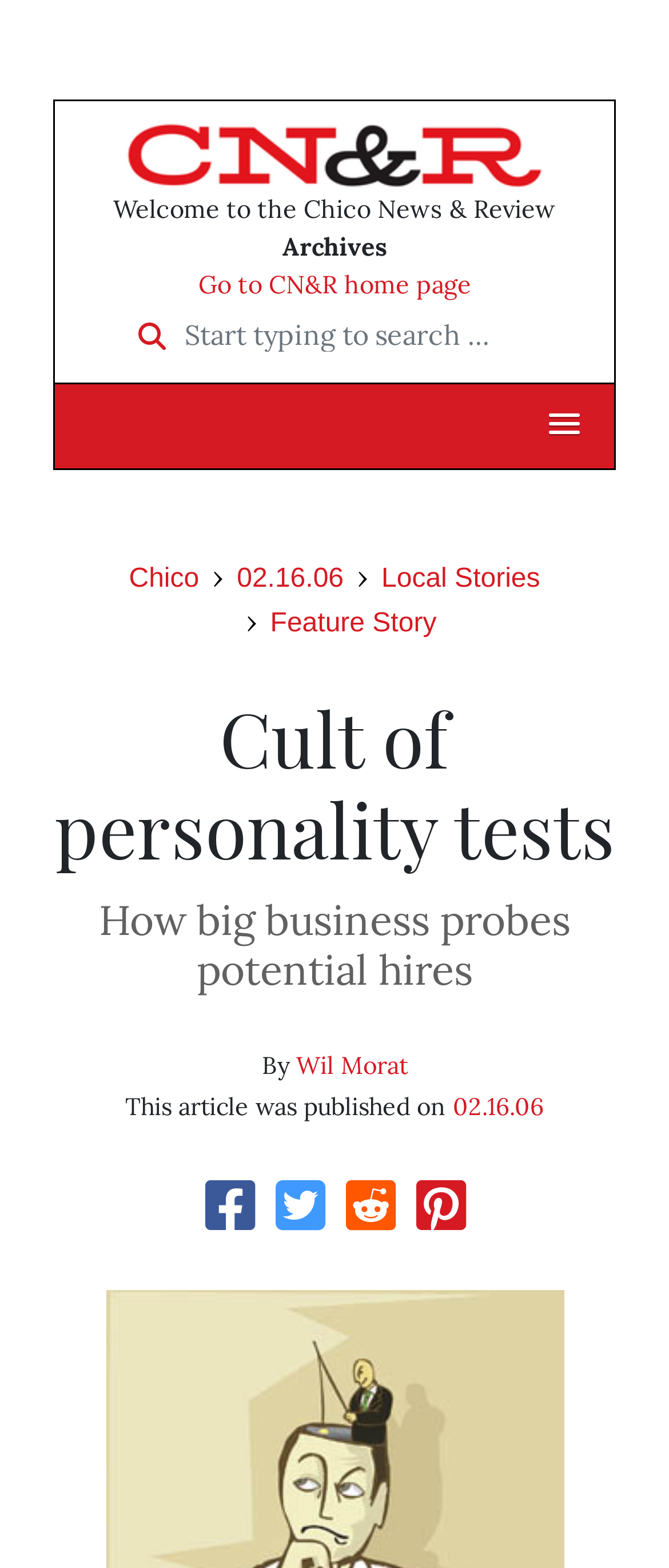Kindly provide the bounding box coordinates of the section you need to click on to fulfill the given instruction: "Share the article".

[0.506, 0.763, 0.599, 0.792]